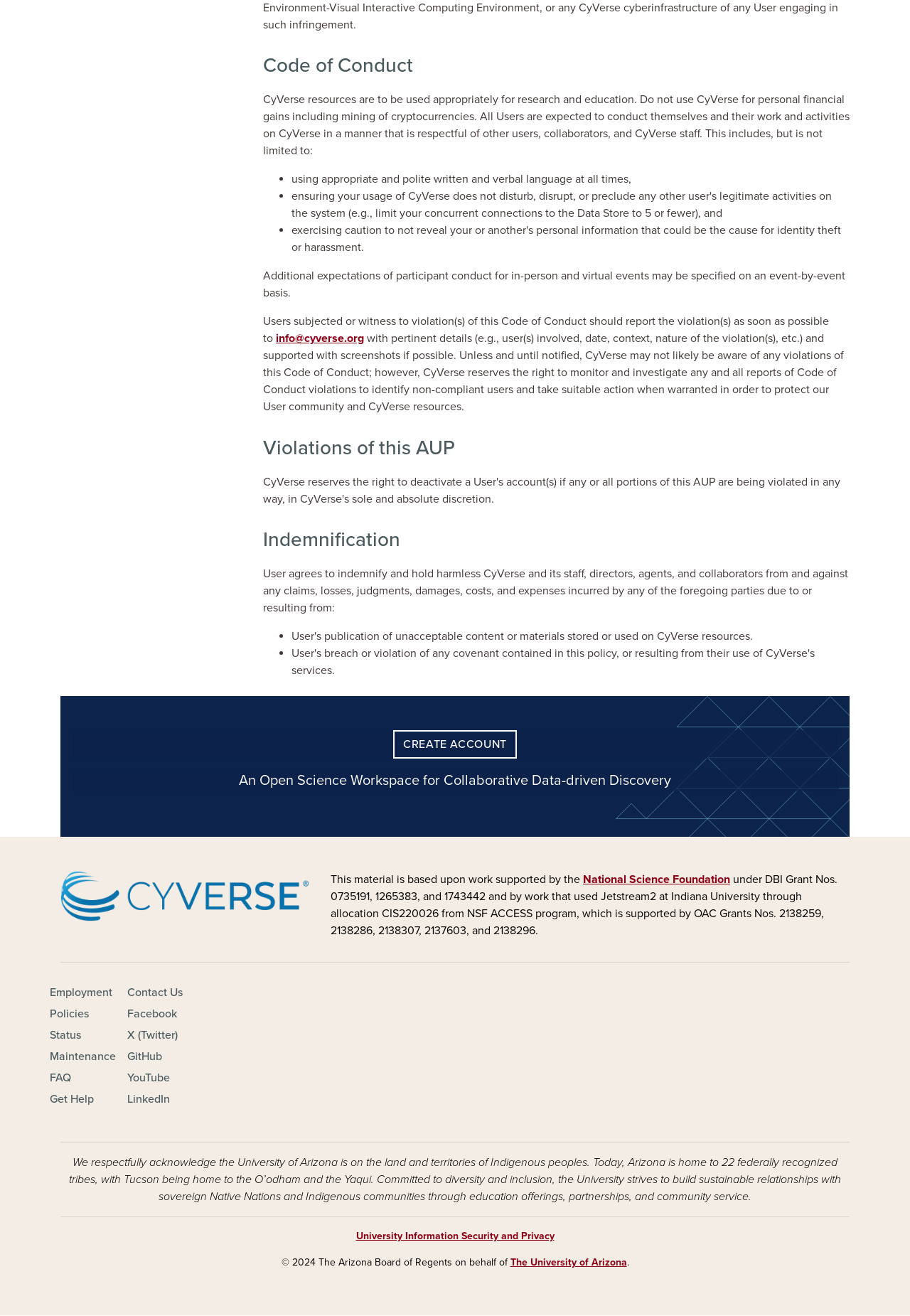Can you provide the bounding box coordinates for the element that should be clicked to implement the instruction: "Click the 'Contact' link"?

None